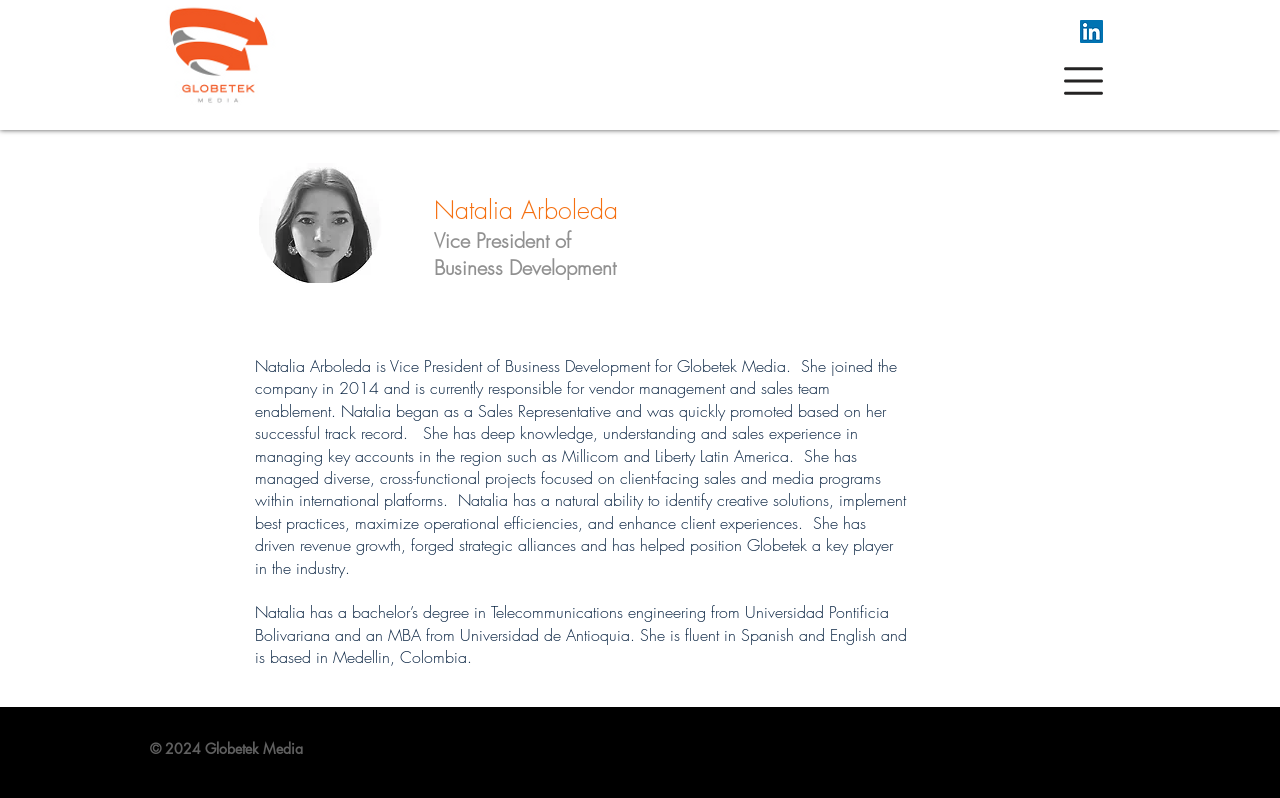What languages is Natalia Arboleda fluent in?
Please look at the screenshot and answer using one word or phrase.

Spanish and English